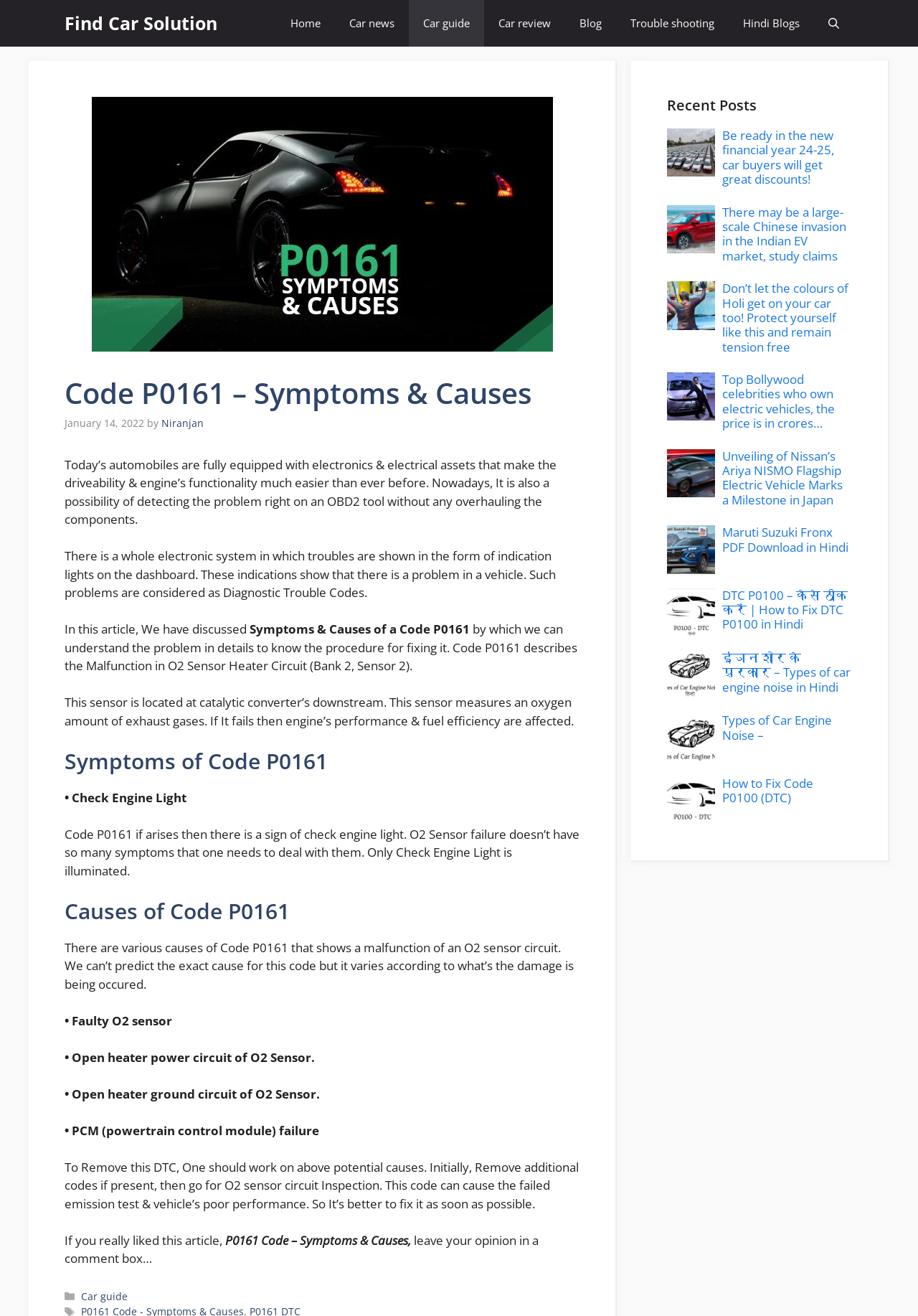What is the purpose of the O2 sensor?
Based on the image, give a concise answer in the form of a single word or short phrase.

Measures oxygen amount